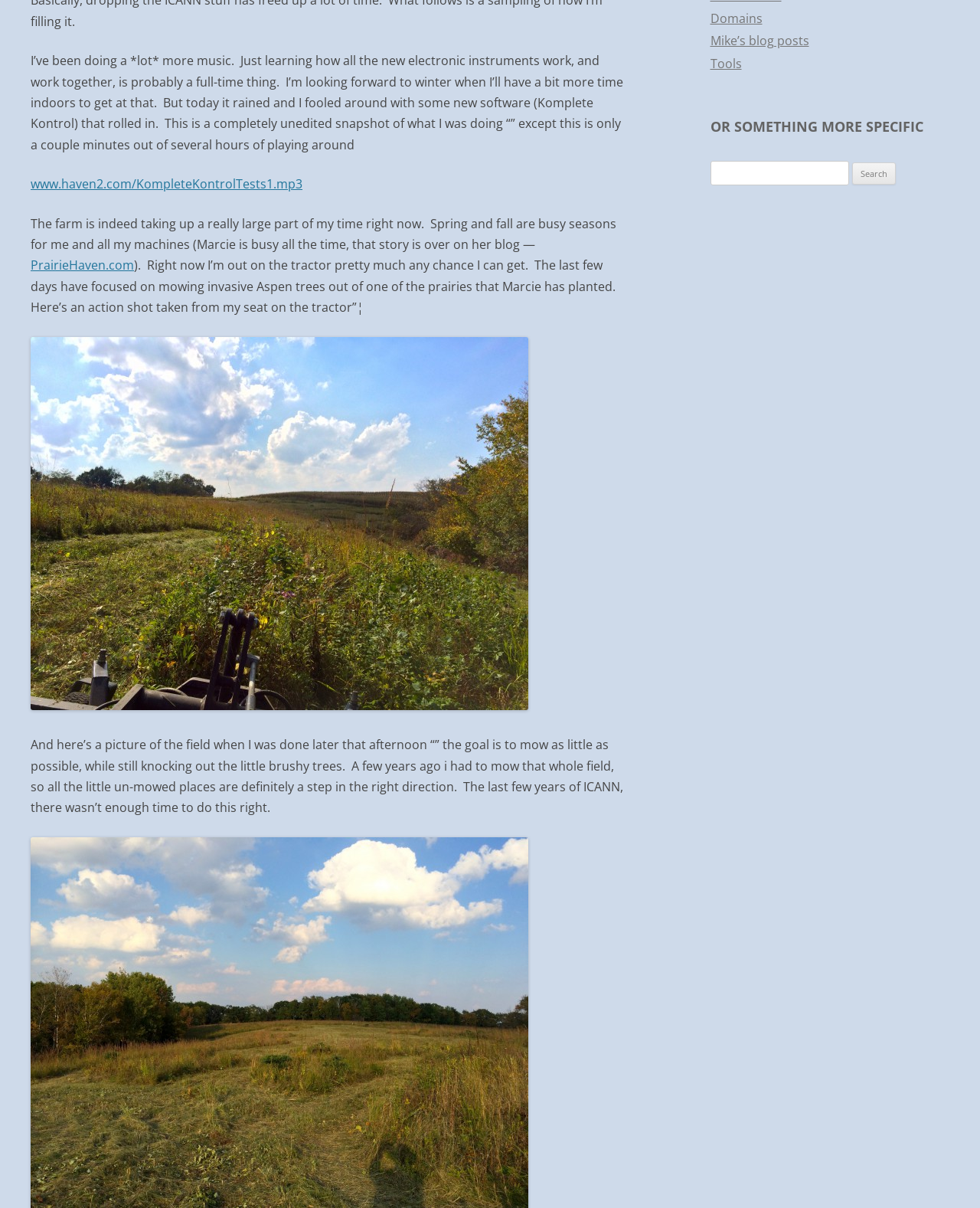Please find the bounding box coordinates in the format (top-left x, top-left y, bottom-right x, bottom-right y) for the given element description. Ensure the coordinates are floating point numbers between 0 and 1. Description: Mike’s blog posts

[0.725, 0.027, 0.825, 0.041]